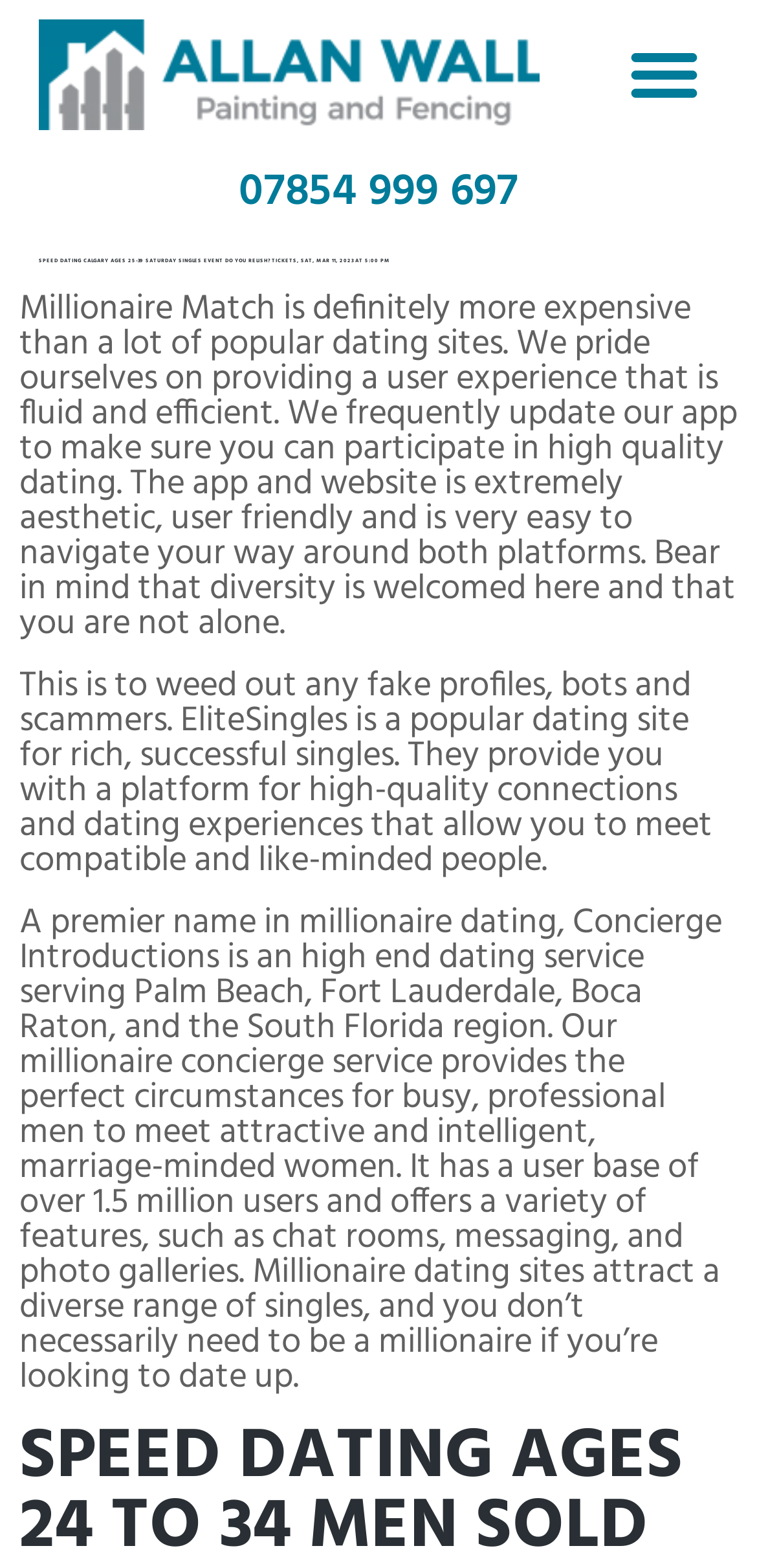Identify and provide the bounding box for the element described by: "07854 999 697".

[0.315, 0.1, 0.685, 0.146]